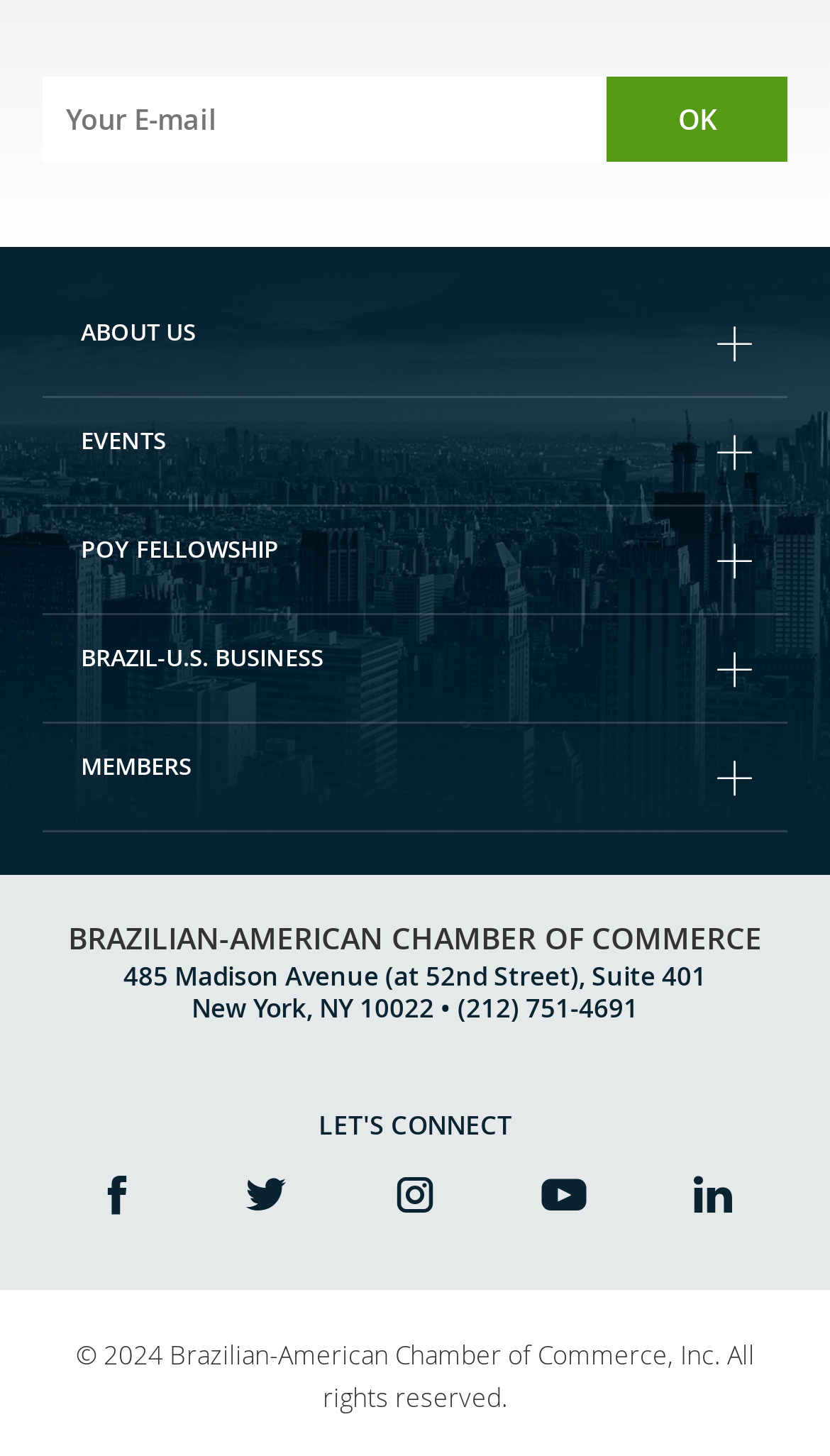Please specify the bounding box coordinates of the area that should be clicked to accomplish the following instruction: "Contact the chamber". The coordinates should consist of four float numbers between 0 and 1, i.e., [left, top, right, bottom].

[0.077, 0.448, 0.923, 0.492]